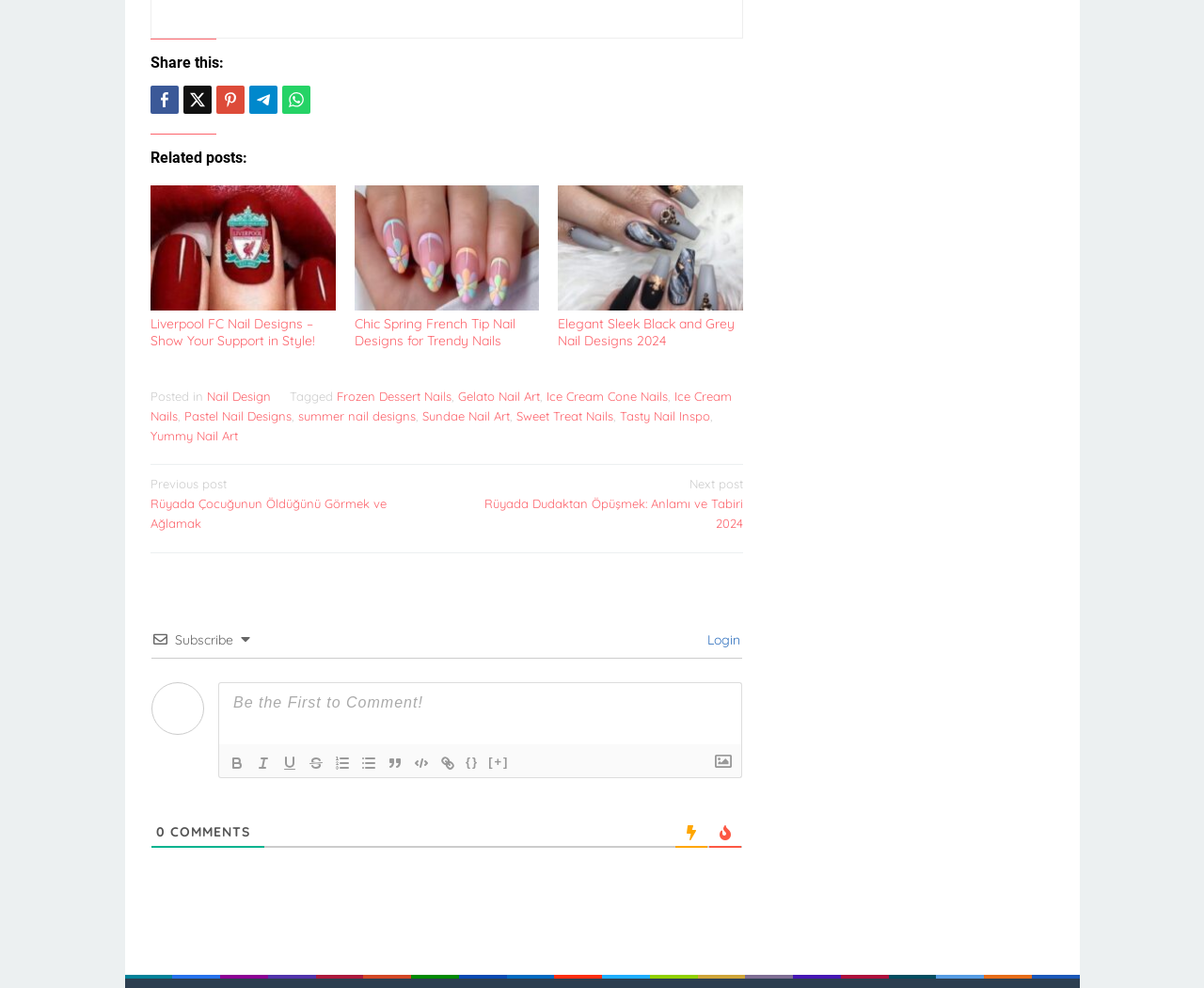Determine the bounding box coordinates for the area that should be clicked to carry out the following instruction: "View previous post".

[0.125, 0.48, 0.361, 0.537]